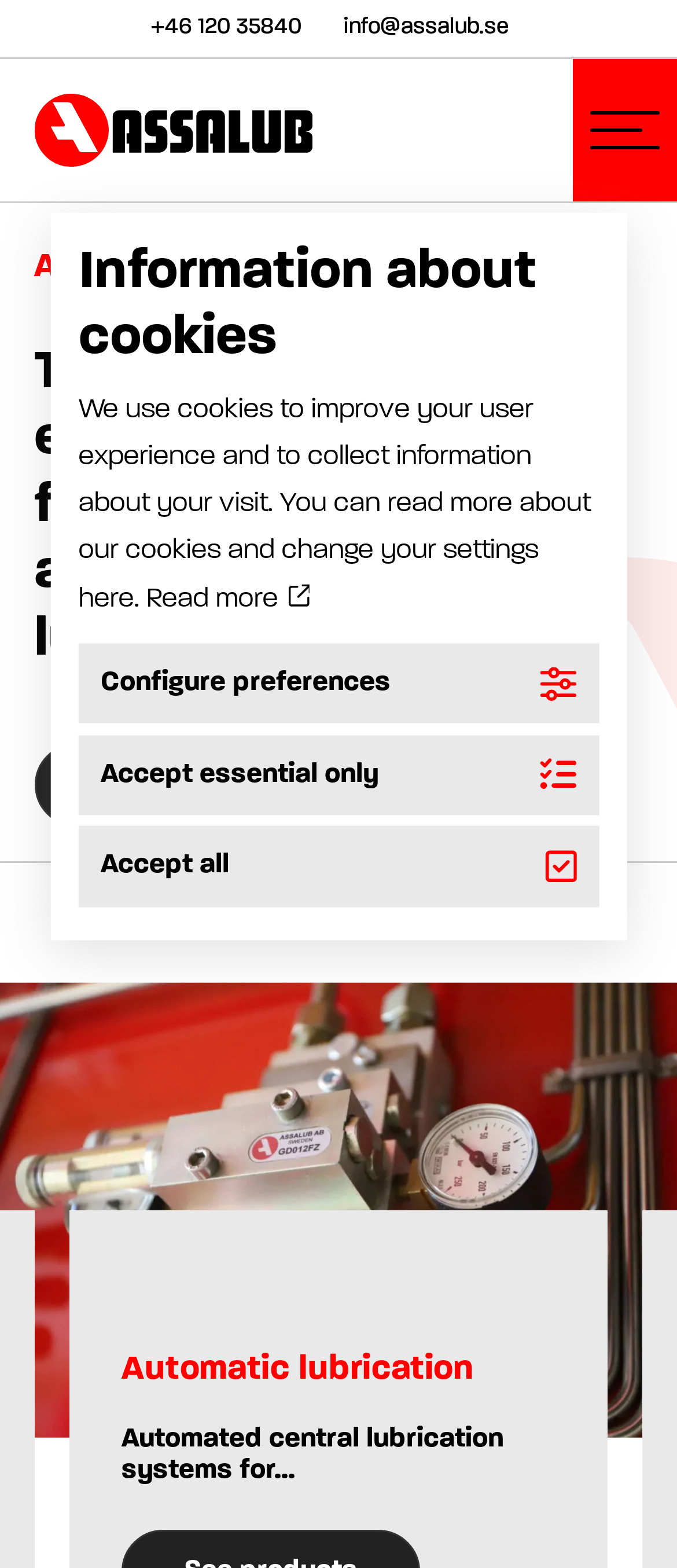What is the main expertise of the company?
Please provide a single word or phrase based on the screenshot.

central lubrication equipment and lubricants